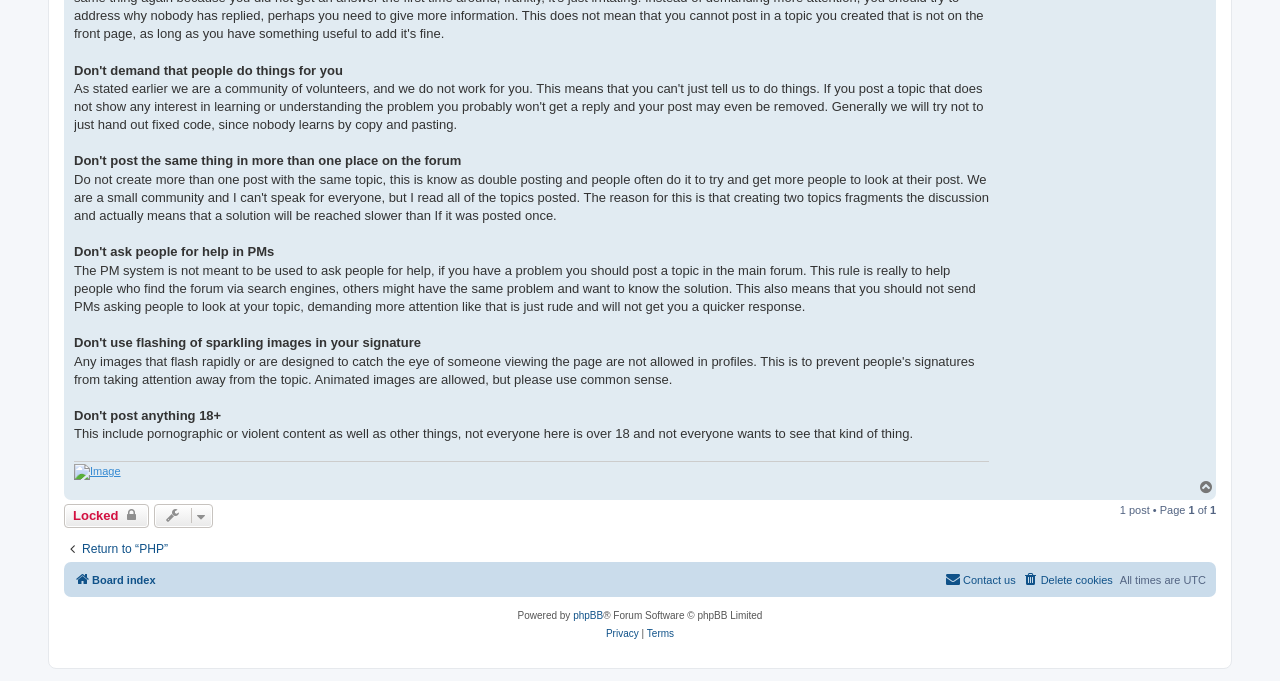Extract the bounding box of the UI element described as: "Locked".

[0.05, 0.74, 0.117, 0.776]